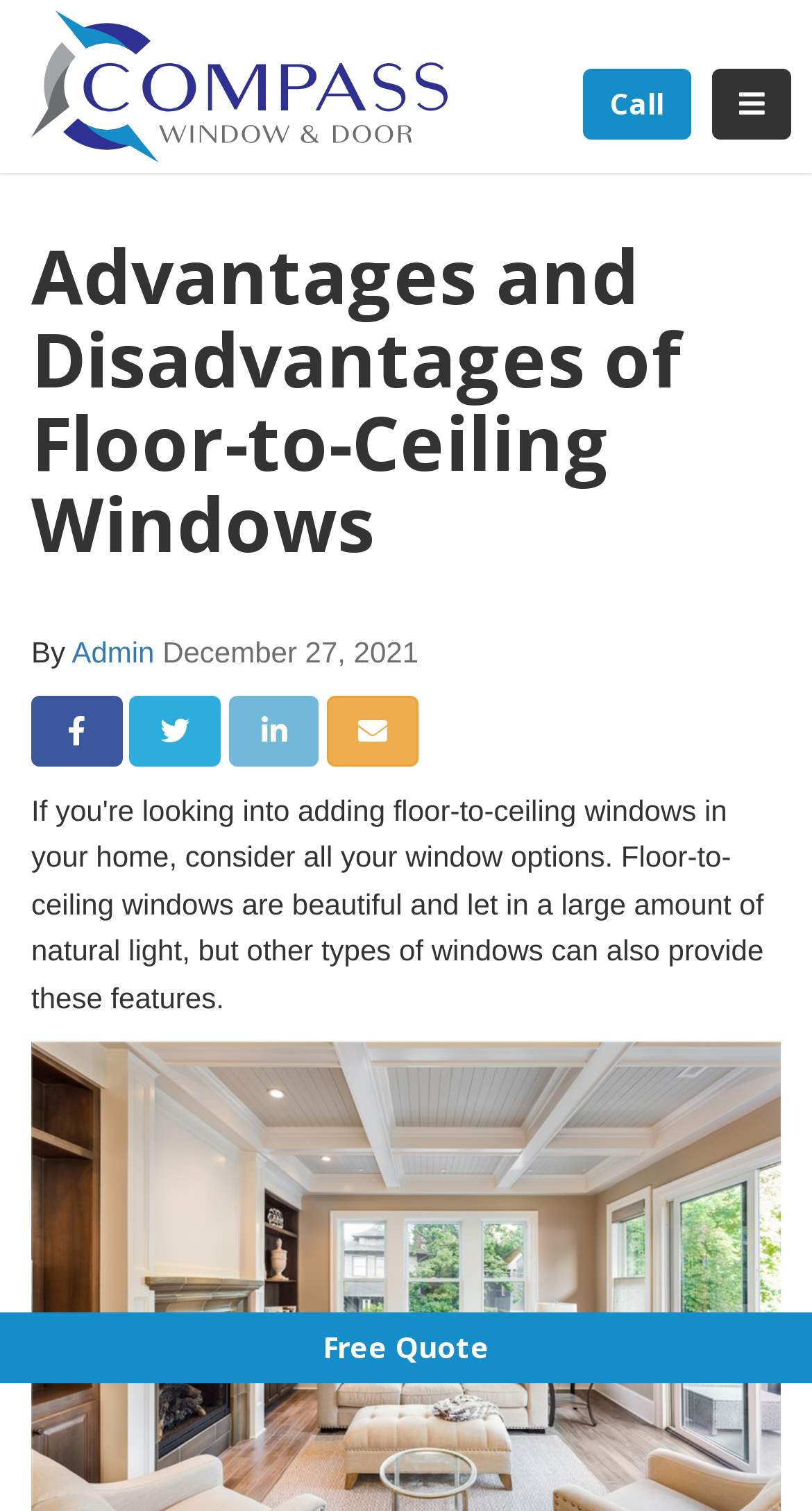Using the details from the image, please elaborate on the following question: What is the topic of the main heading?

The main heading is located at the top of the webpage, and it reads 'Advantages and Disadvantages of Floor-to-Ceiling Windows', which indicates that the topic is about floor-to-ceiling windows.